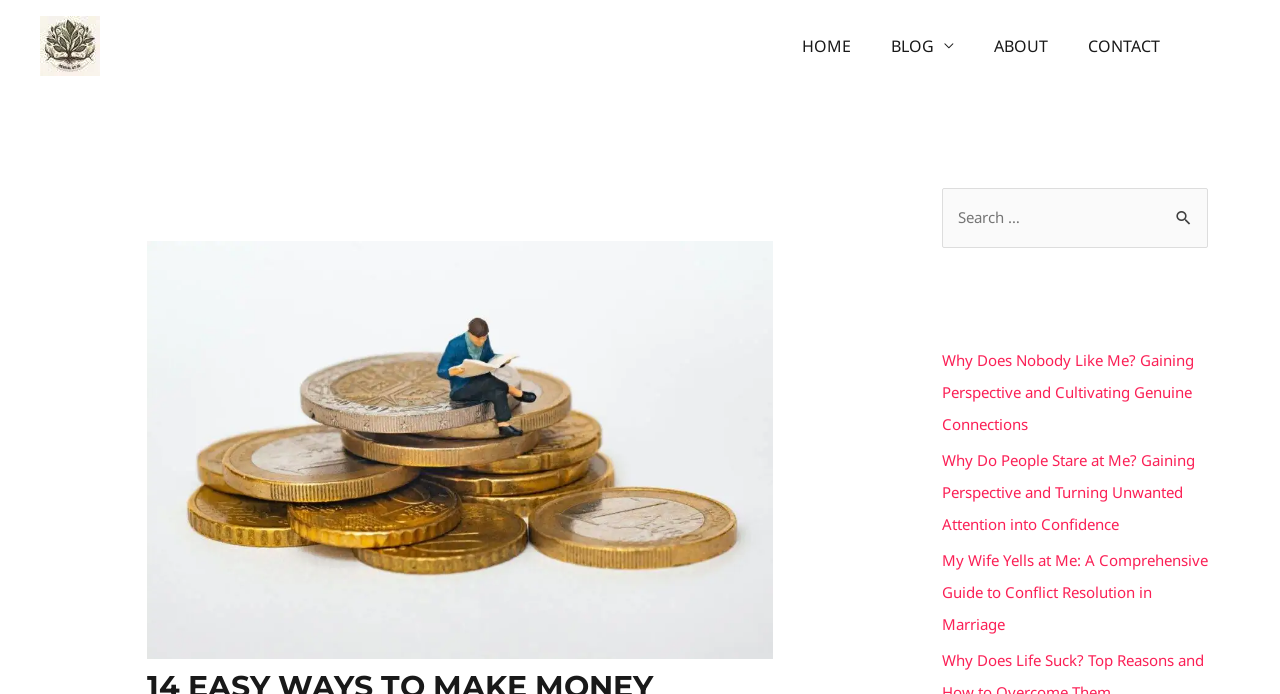Locate the coordinates of the bounding box for the clickable region that fulfills this instruction: "Read the article about gaining perspective".

[0.736, 0.505, 0.93, 0.629]